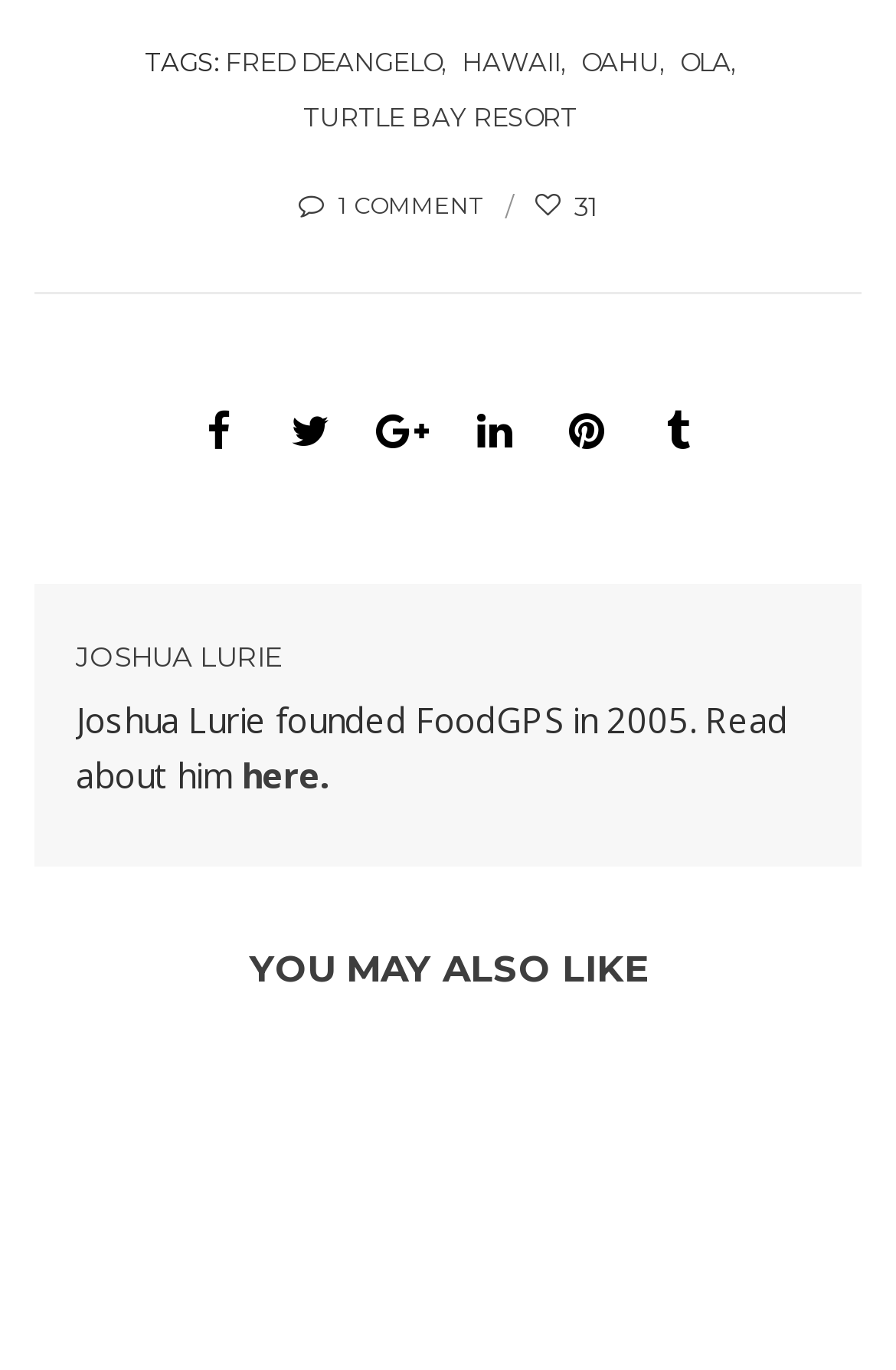Find the bounding box coordinates for the area that must be clicked to perform this action: "Click on FRED DEANGELO".

[0.251, 0.025, 0.515, 0.065]